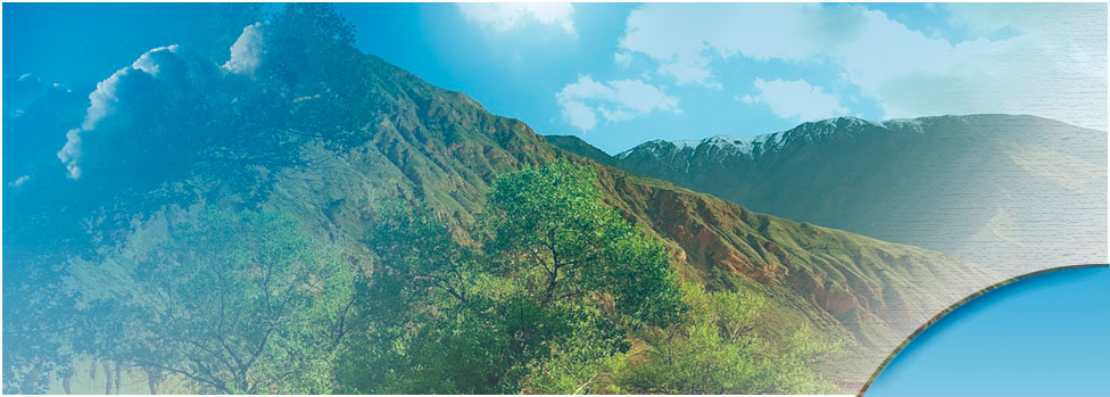Respond to the question with just a single word or phrase: 
What is the weather condition in the image?

Partly cloudy